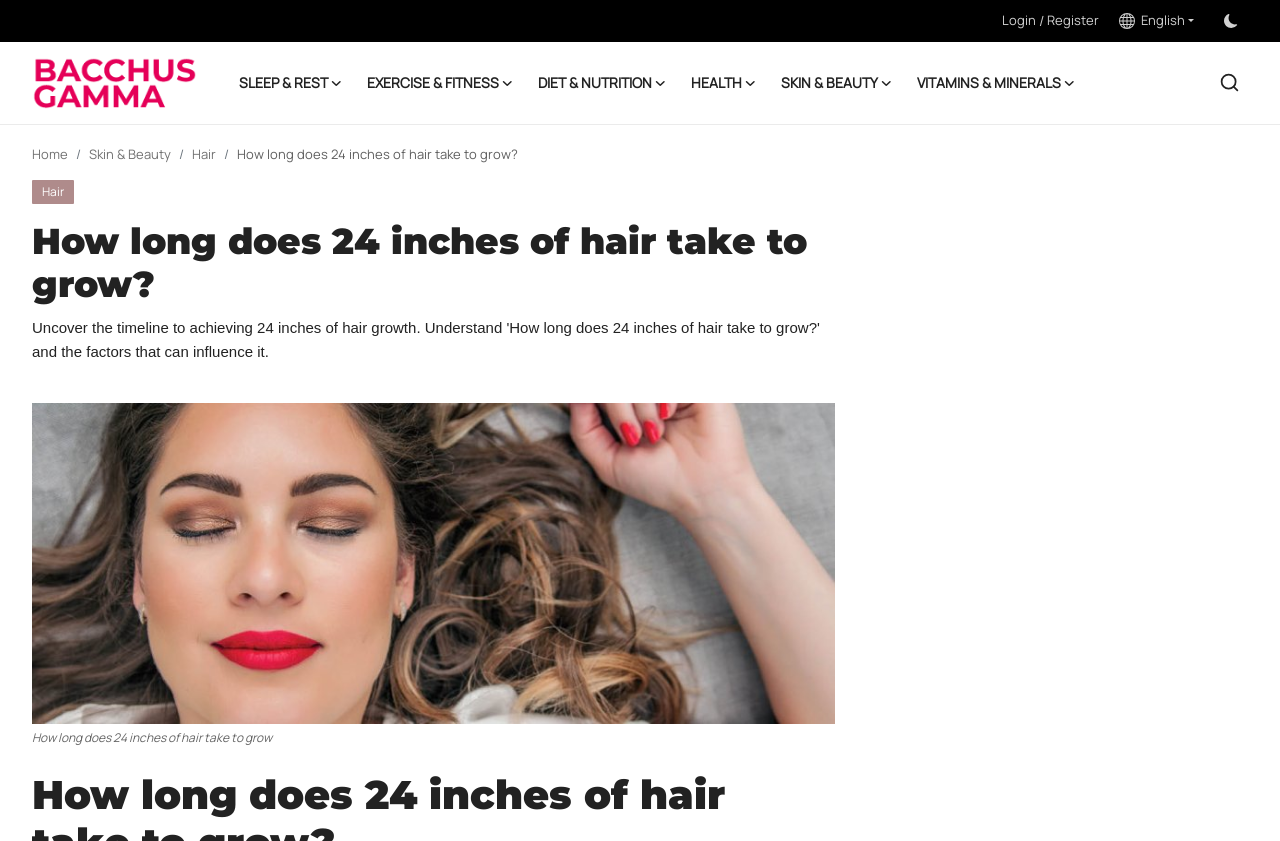Generate the text content of the main heading of the webpage.

How long does 24 inches of hair take to grow?